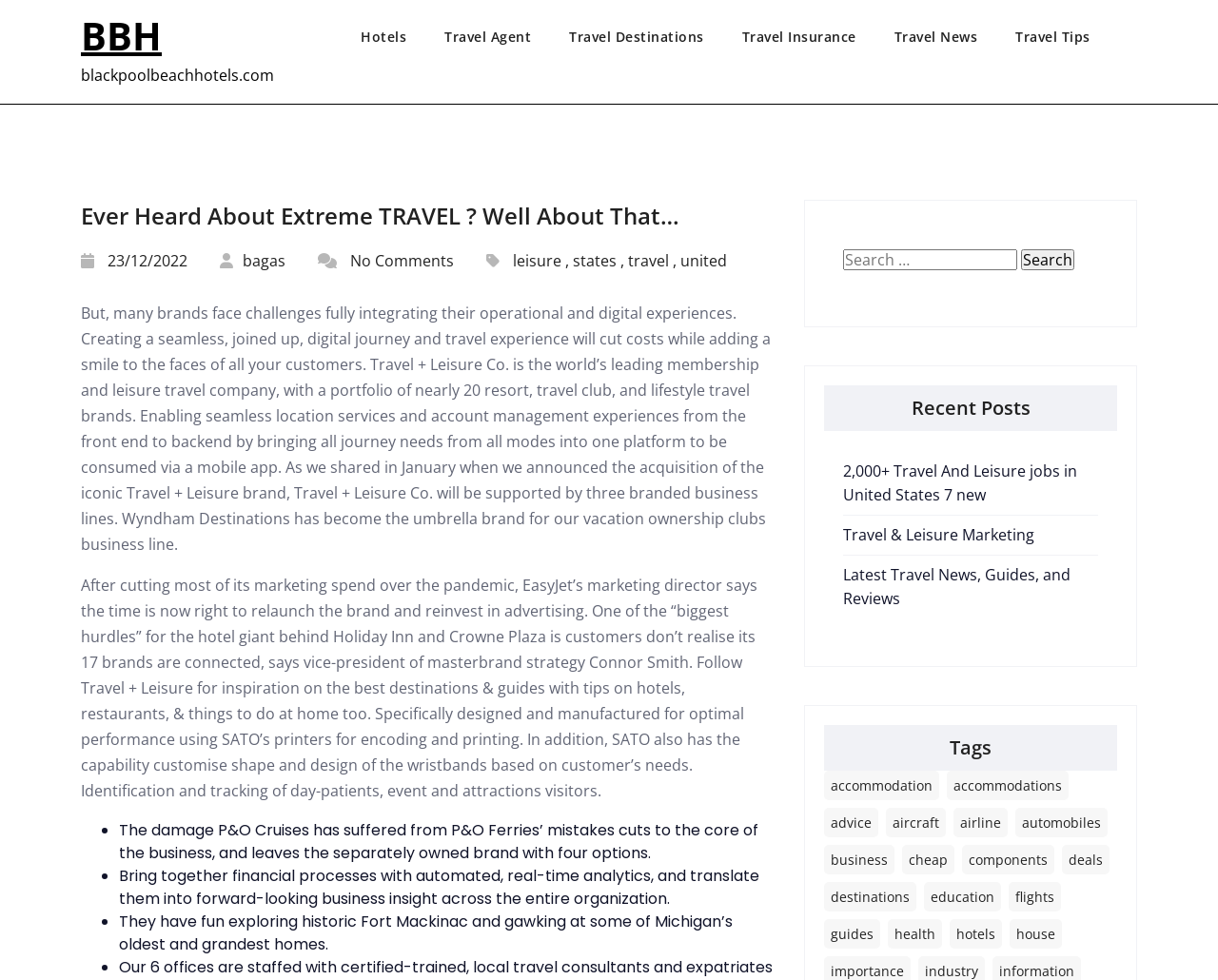Please determine the bounding box coordinates for the element that should be clicked to follow these instructions: "Click on the 'Hotels' link".

[0.296, 0.027, 0.365, 0.056]